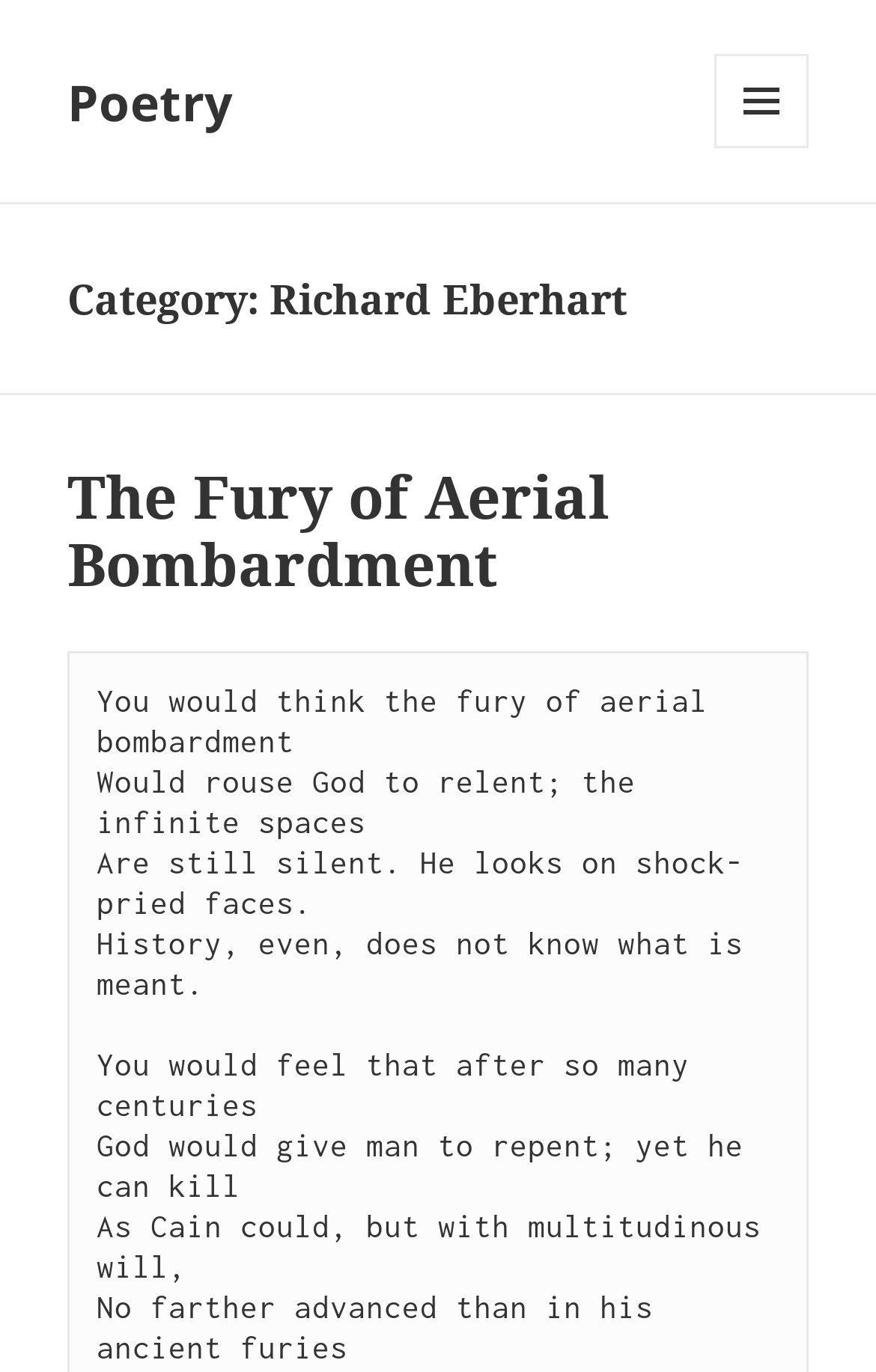Respond to the following query with just one word or a short phrase: 
What is the name of the poem?

The Fury of Aerial Bombardment